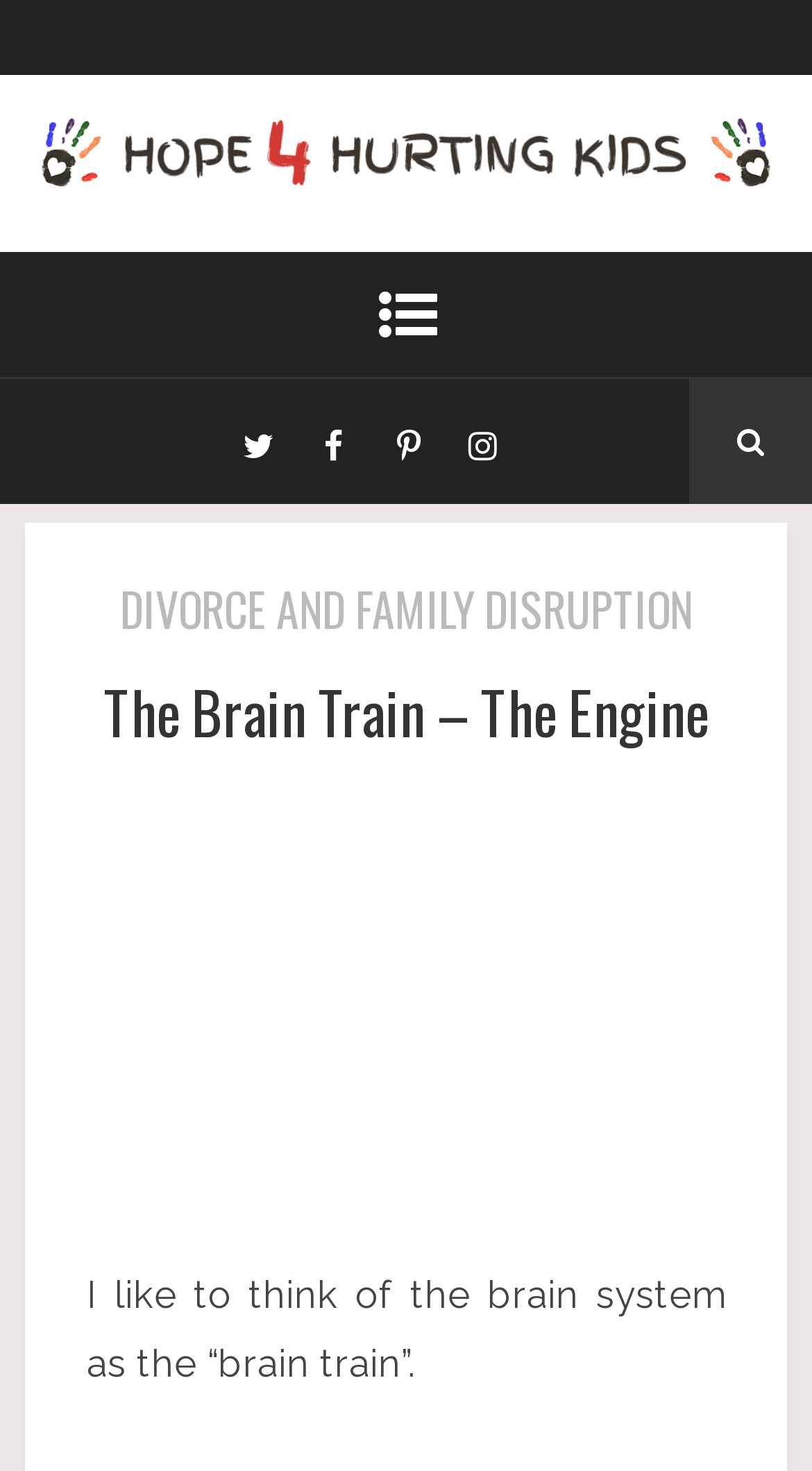Respond to the following query with just one word or a short phrase: 
What is the topic of the link 'DIVORCE AND FAMILY DISRUPTION'?

Divorce and family disruption